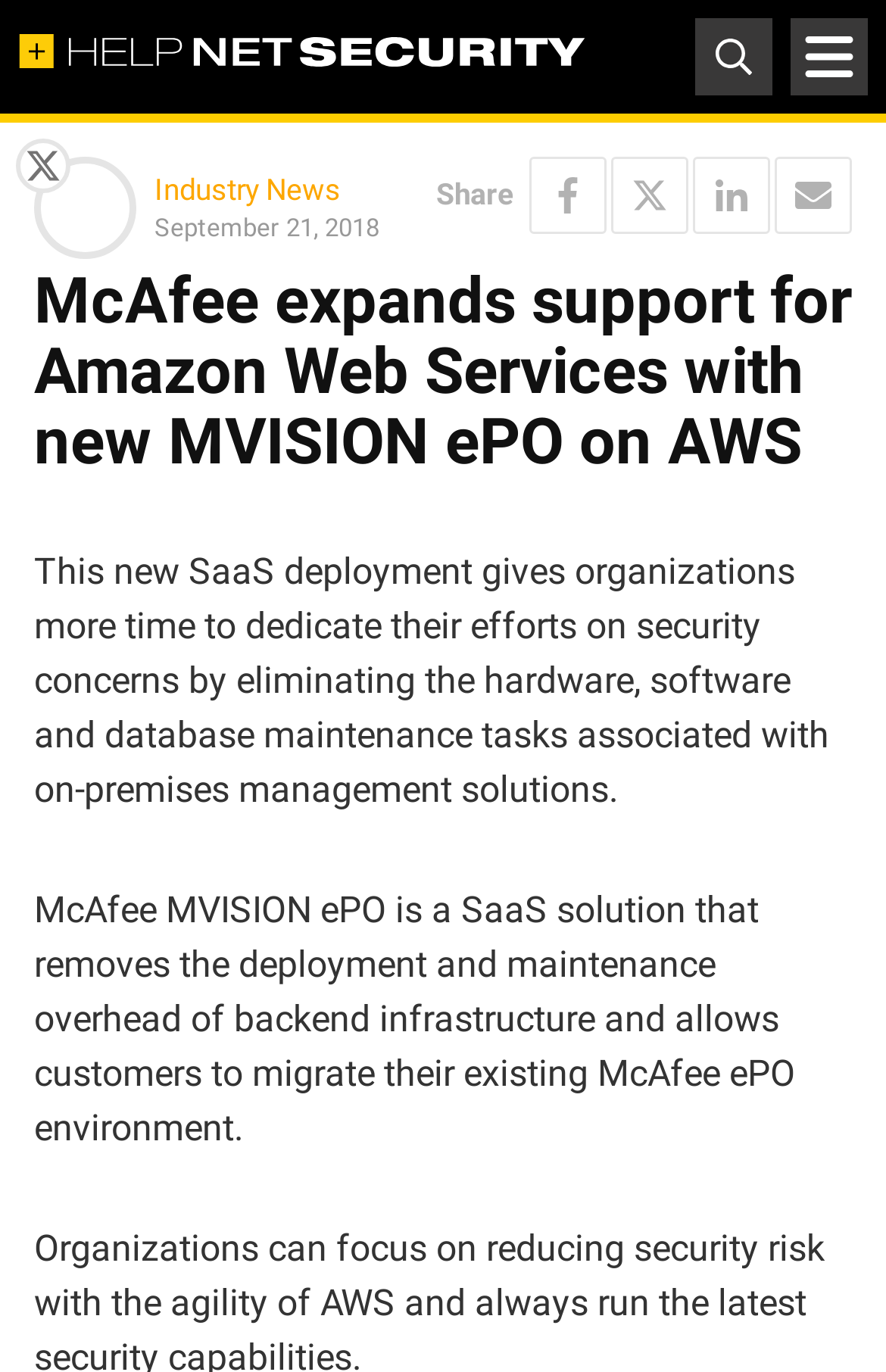Identify the bounding box for the described UI element. Provide the coordinates in (top-left x, top-left y, bottom-right x, bottom-right y) format with values ranging from 0 to 1: aria-label="Toggle navigation"

[0.892, 0.013, 0.979, 0.07]